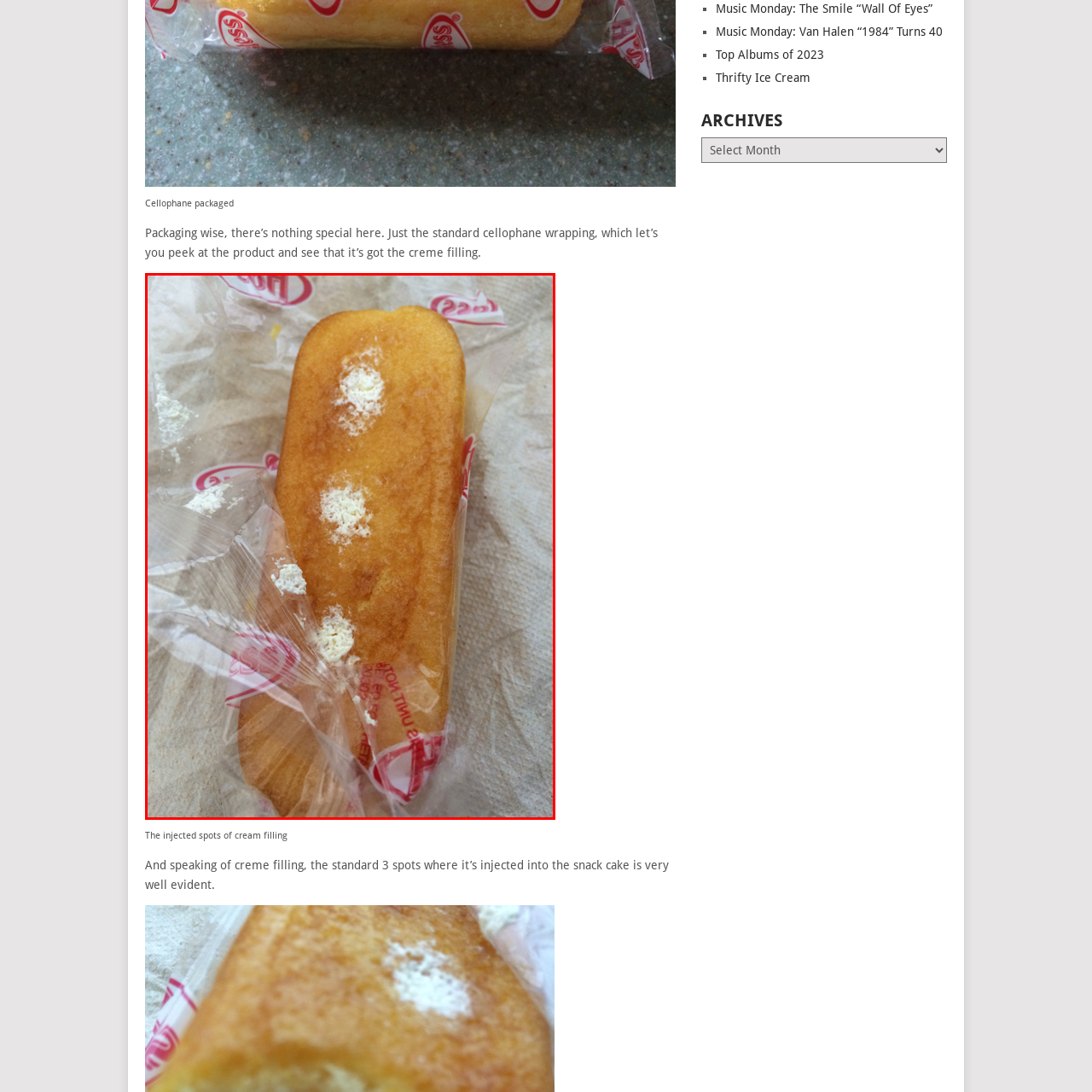Check the image highlighted in red, What is the purpose of the cellophane packaging?
 Please answer in a single word or phrase.

To retain freshness